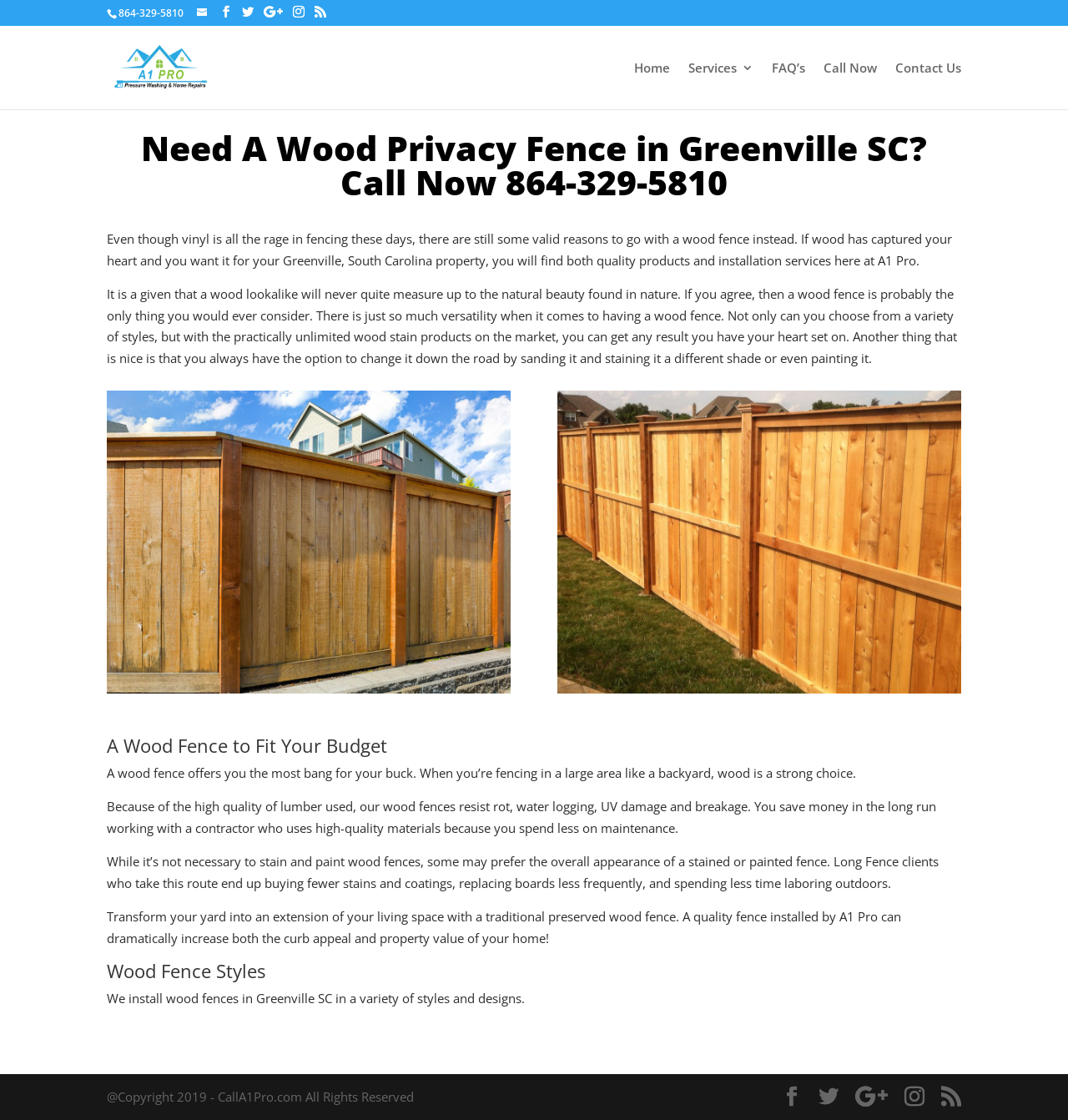What is the purpose of staining and painting wood fences?
With the help of the image, please provide a detailed response to the question.

I found this answer by reading the article on the webpage, which mentions that staining and painting wood fences can improve their overall appearance.